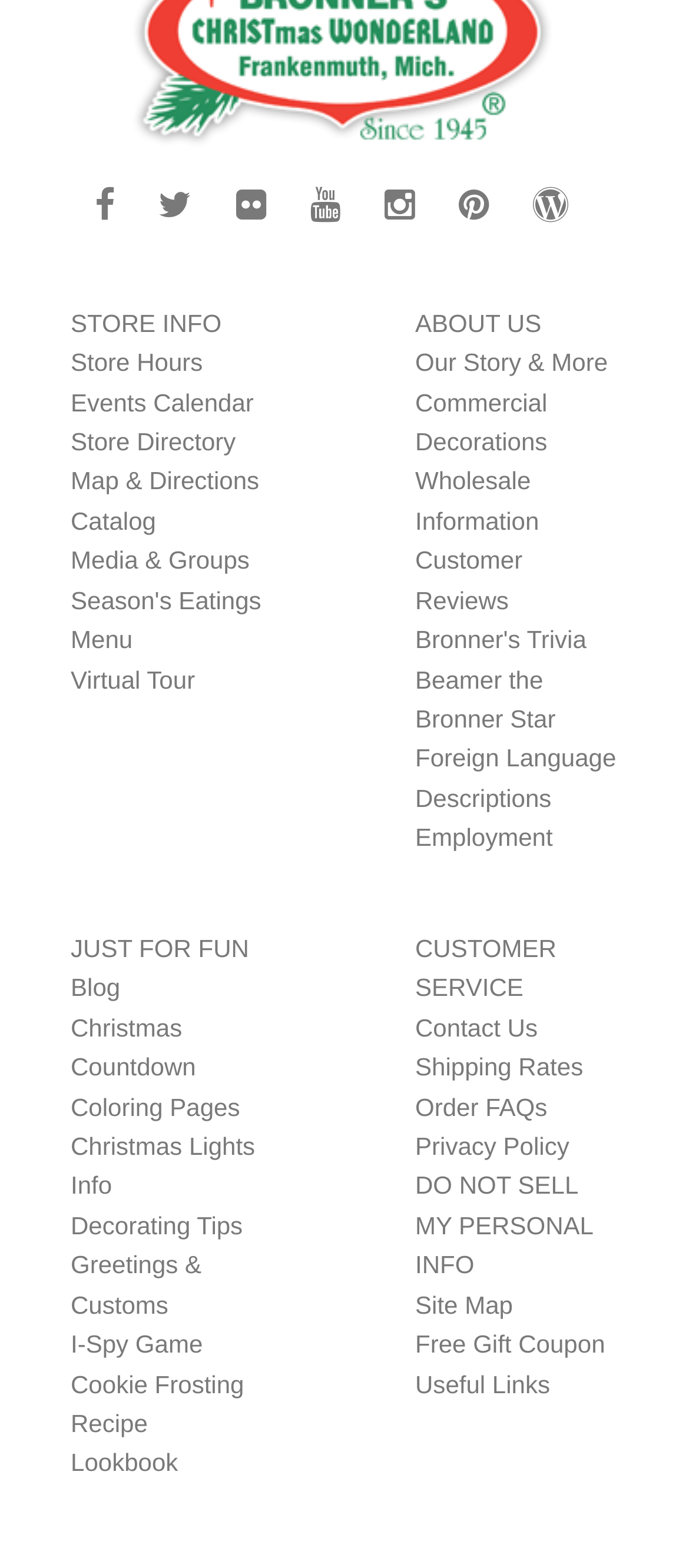Please determine the bounding box coordinates of the element to click on in order to accomplish the following task: "Search for a book". Ensure the coordinates are four float numbers ranging from 0 to 1, i.e., [left, top, right, bottom].

None